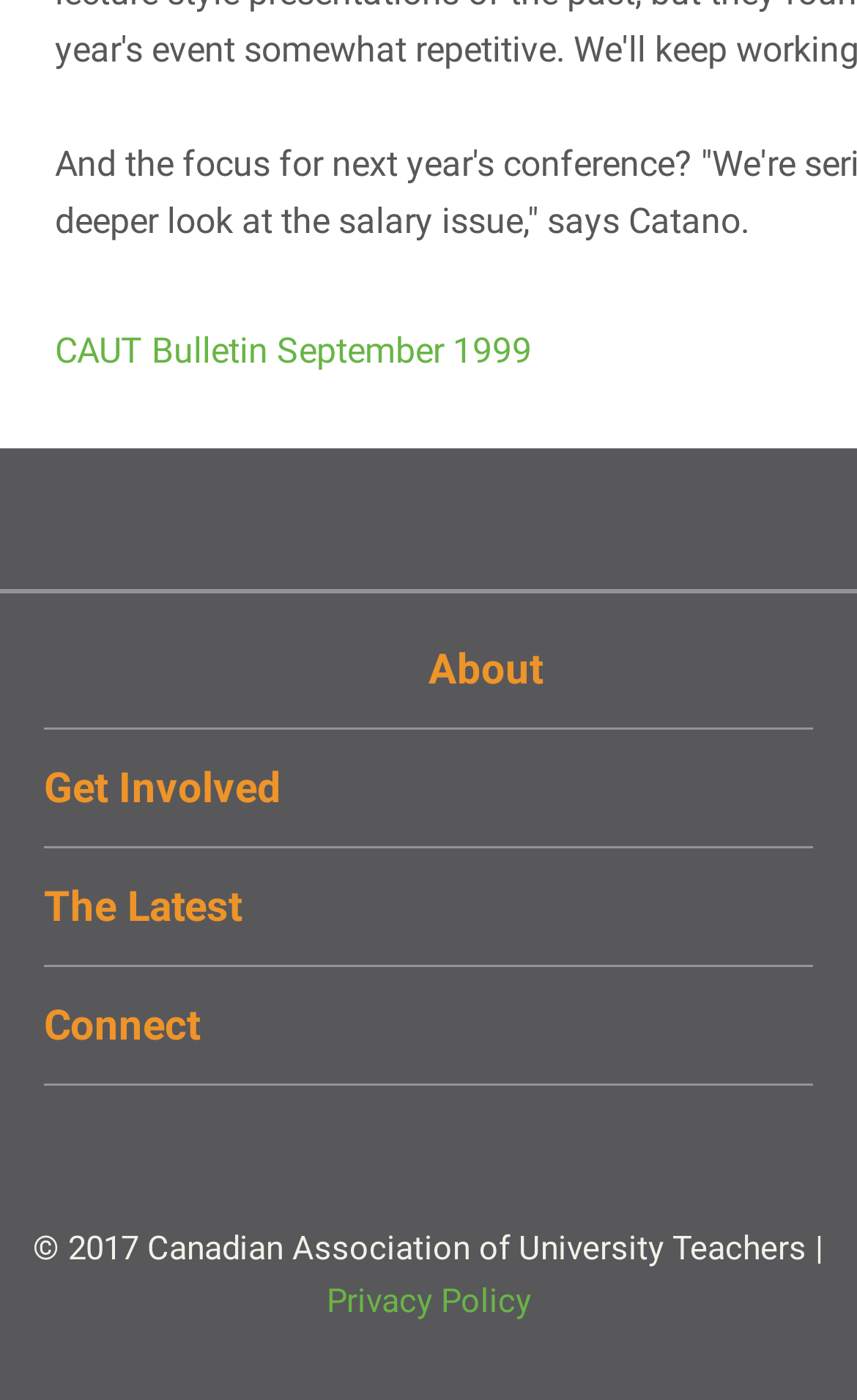Determine the bounding box for the described HTML element: "parent_node: About". Ensure the coordinates are four float numbers between 0 and 1 in the format [left, top, right, bottom].

[0.051, 0.443, 0.5, 0.513]